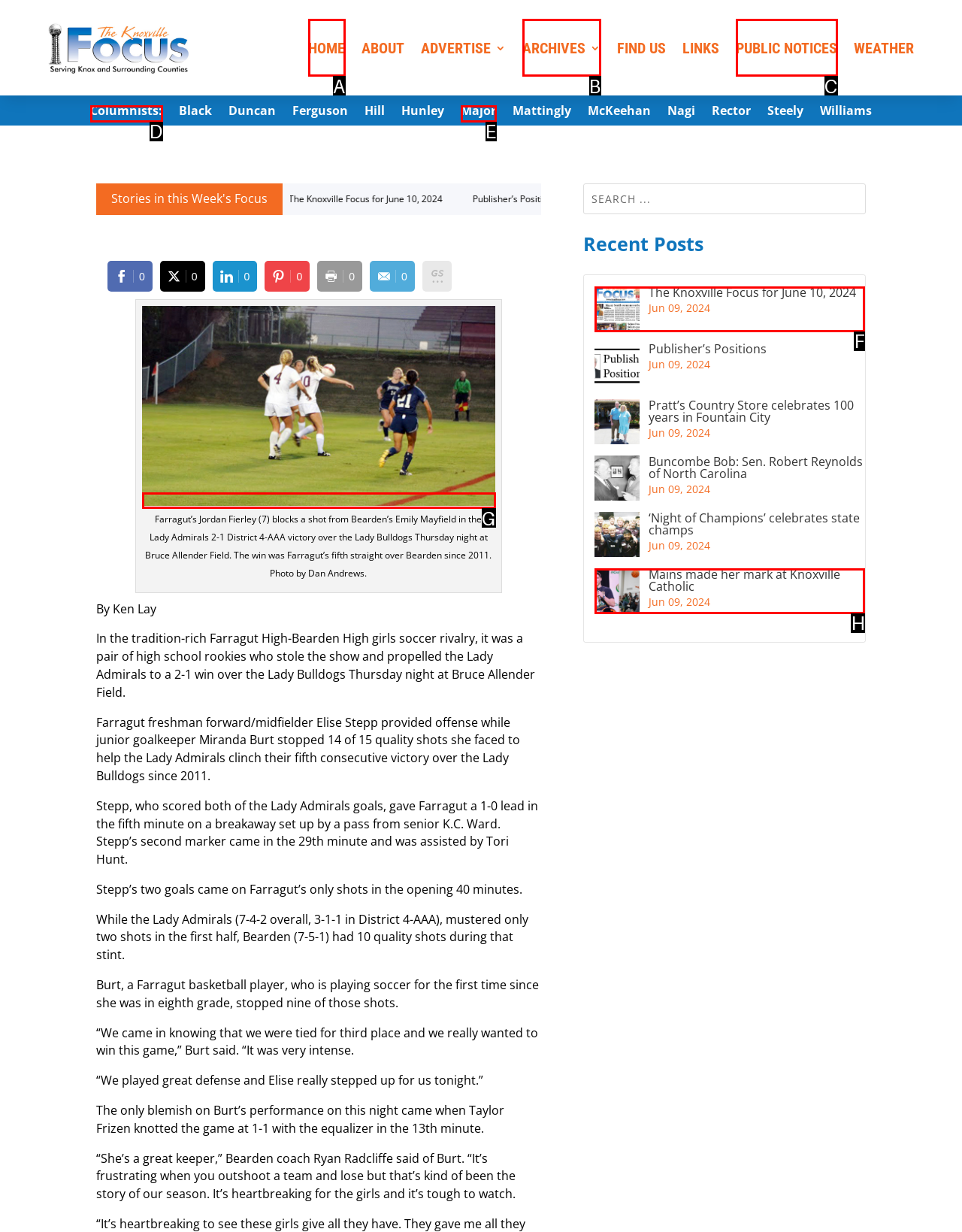Identify the correct HTML element to click to accomplish this task: Read the article 'Stepp, Burt lead Lady Admirals to win at Bearden'
Respond with the letter corresponding to the correct choice.

G